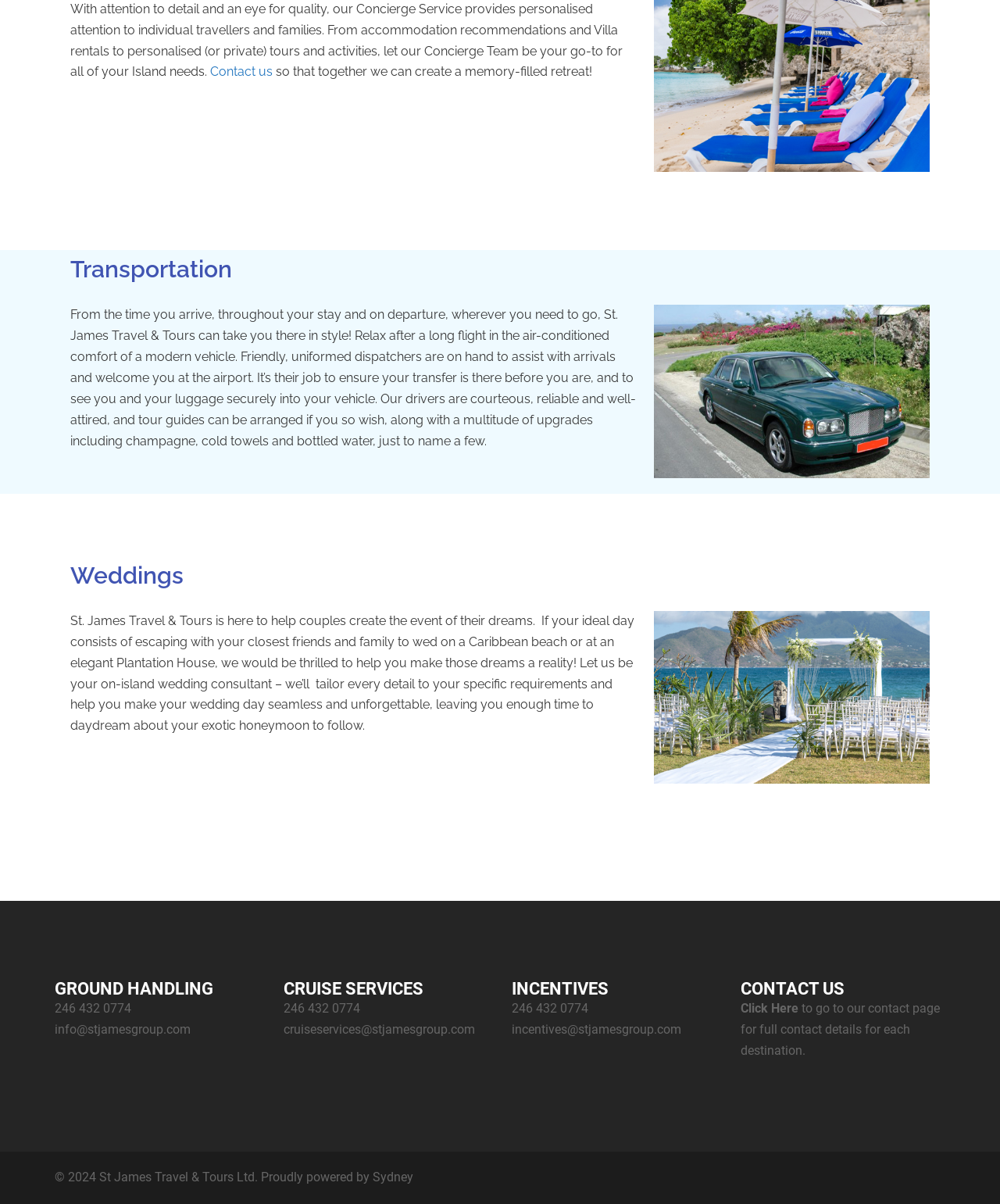Given the description info@stjamesgroup.com, predict the bounding box coordinates of the UI element. Ensure the coordinates are in the format (top-left x, top-left y, bottom-right x, bottom-right y) and all values are between 0 and 1.

[0.055, 0.849, 0.191, 0.861]